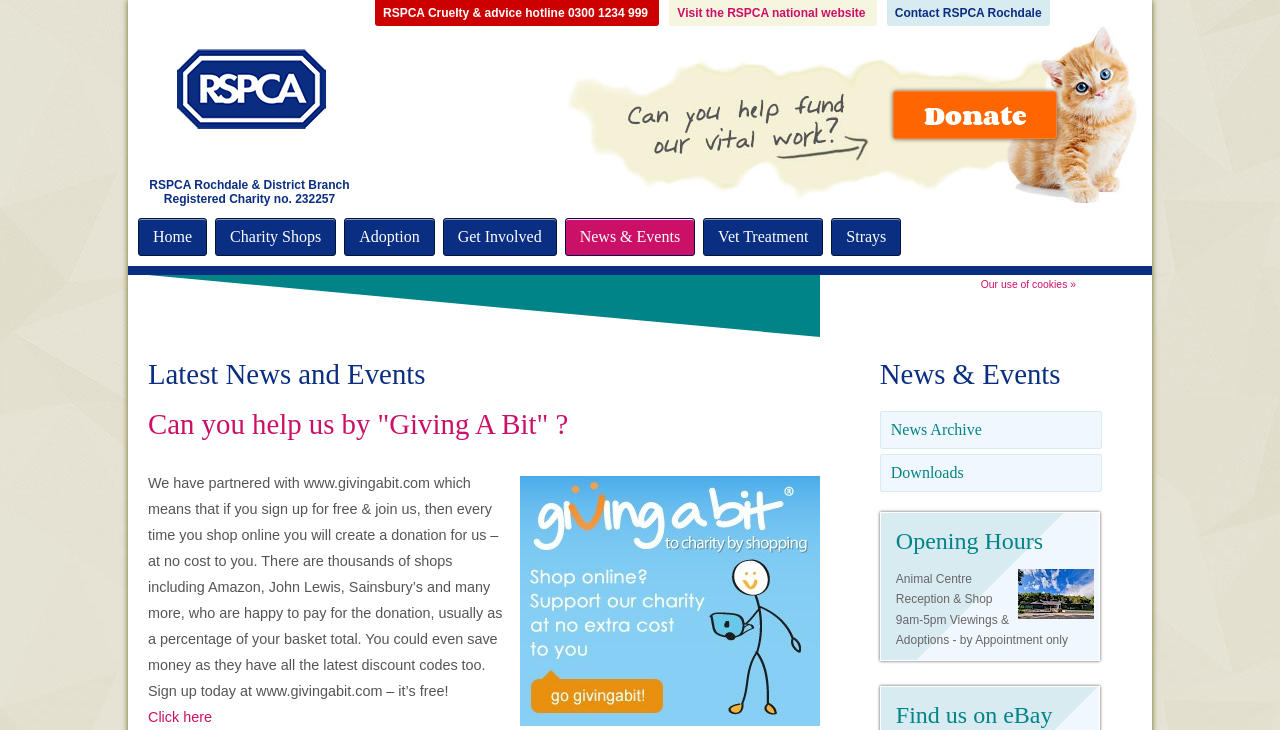Determine the bounding box coordinates of the clickable region to execute the instruction: "Read the latest news and events". The coordinates should be four float numbers between 0 and 1, denoted as [left, top, right, bottom].

[0.116, 0.494, 0.641, 0.53]